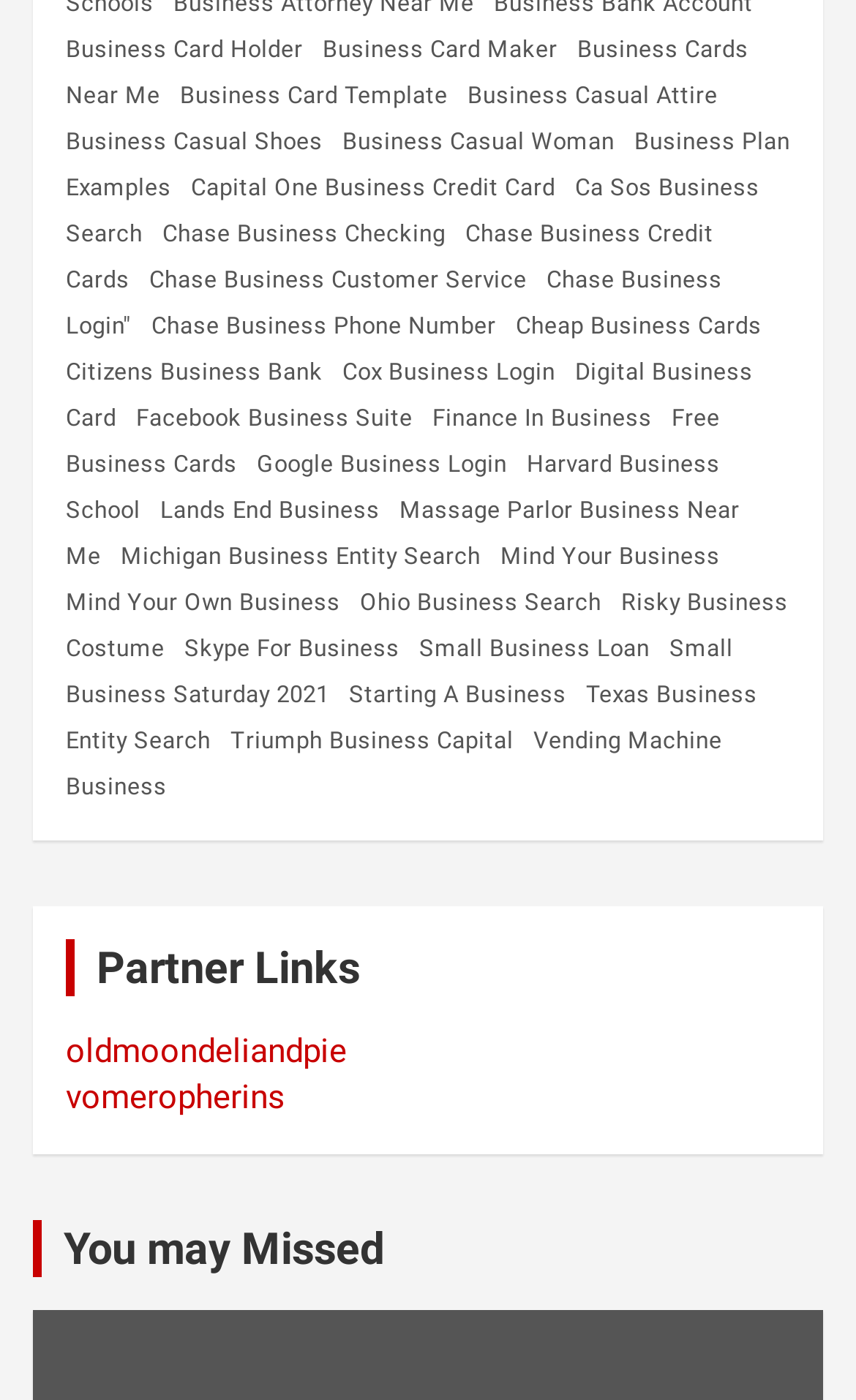Please provide the bounding box coordinates for the UI element as described: "Texas Business Entity Search". The coordinates must be four floats between 0 and 1, represented as [left, top, right, bottom].

[0.077, 0.47, 0.885, 0.555]